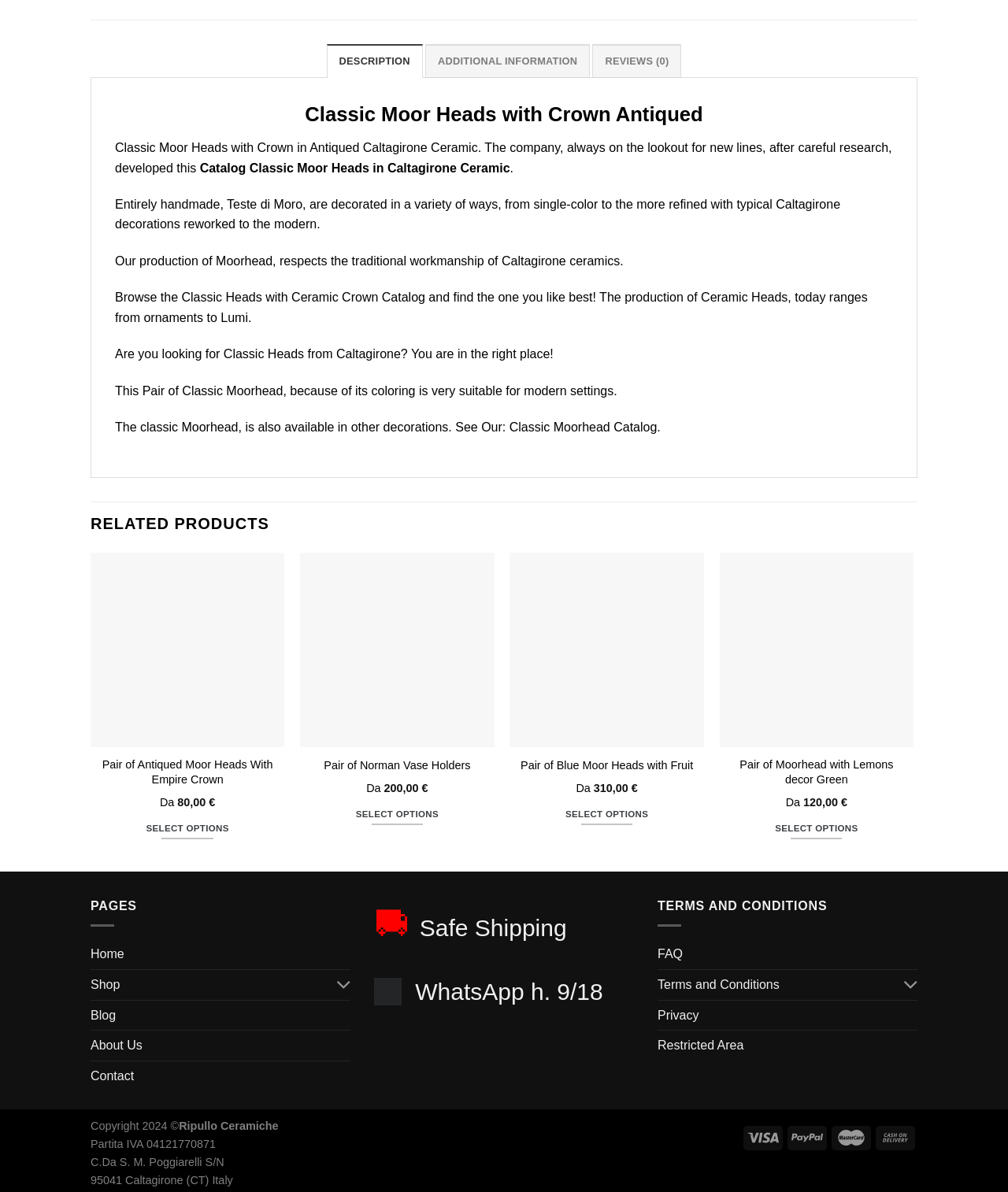What is the price of the 'Pair of Antiqued Moor Heads With Empire Crown'?
Based on the image, provide your answer in one word or phrase.

80,00 €